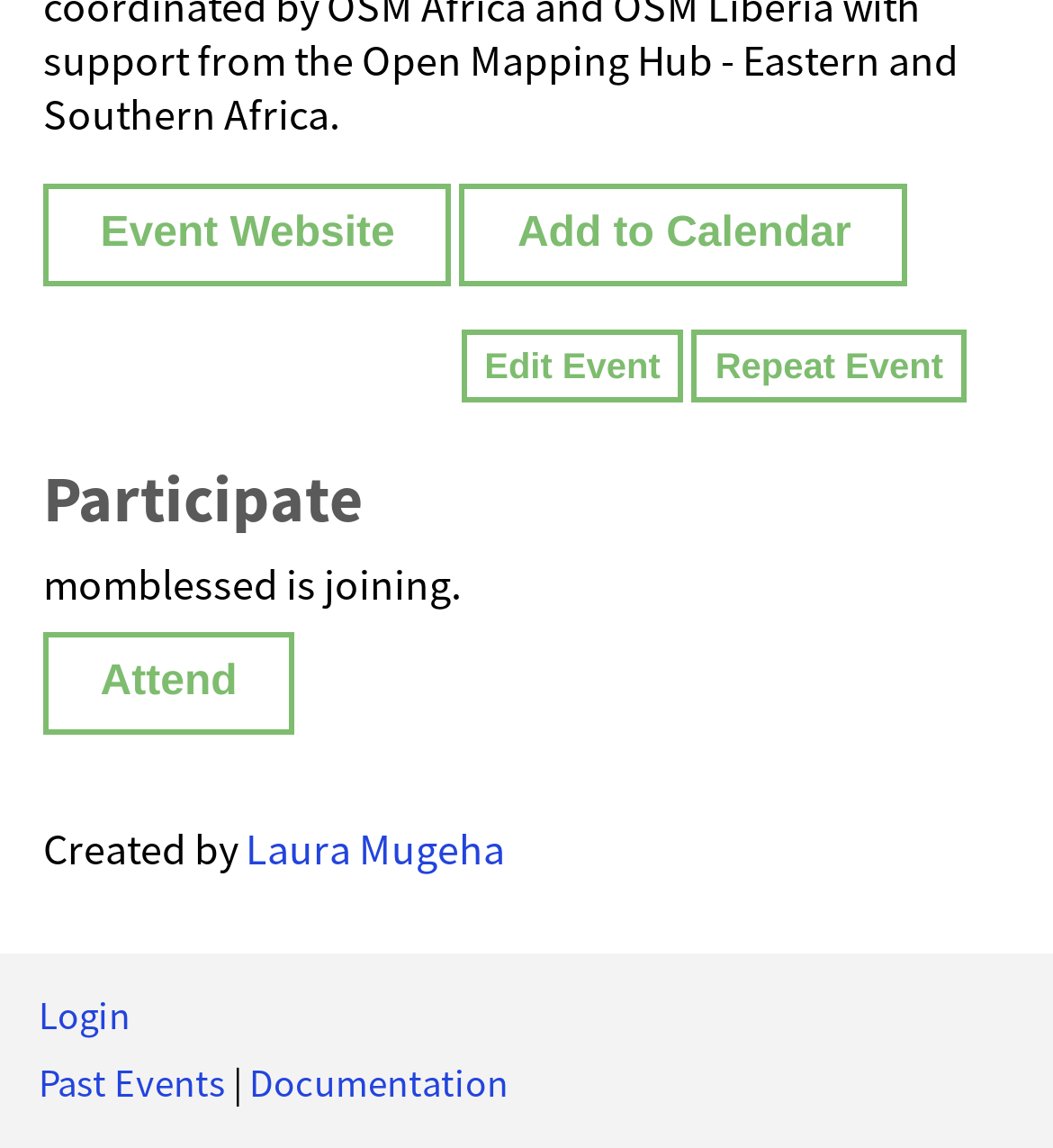Please locate the bounding box coordinates of the element that should be clicked to achieve the given instruction: "Add event to calendar".

[0.437, 0.177, 0.863, 0.224]